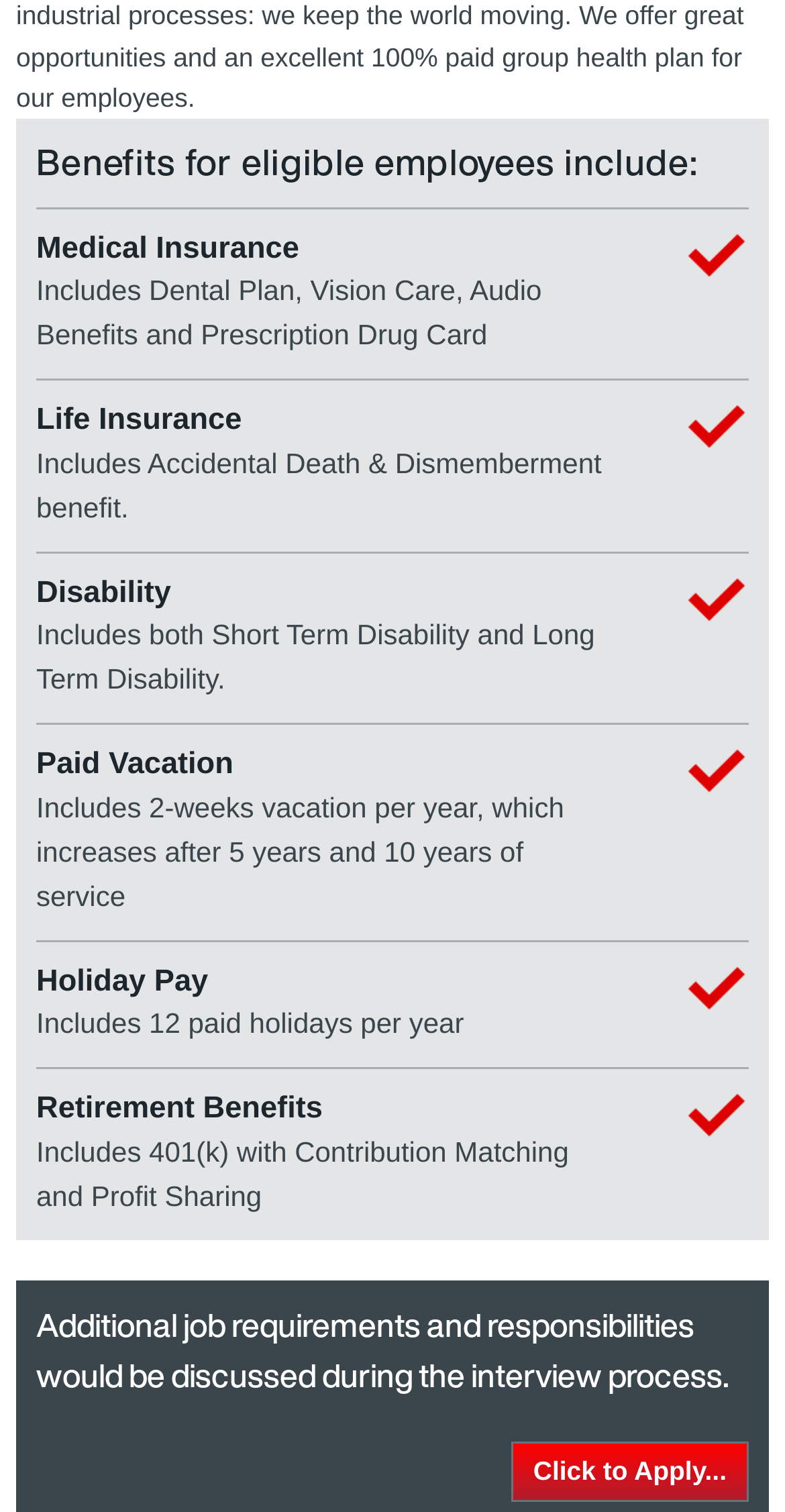Provide the bounding box coordinates of the HTML element this sentence describes: "Click to Apply...". The bounding box coordinates consist of four float numbers between 0 and 1, i.e., [left, top, right, bottom].

[0.651, 0.953, 0.954, 0.993]